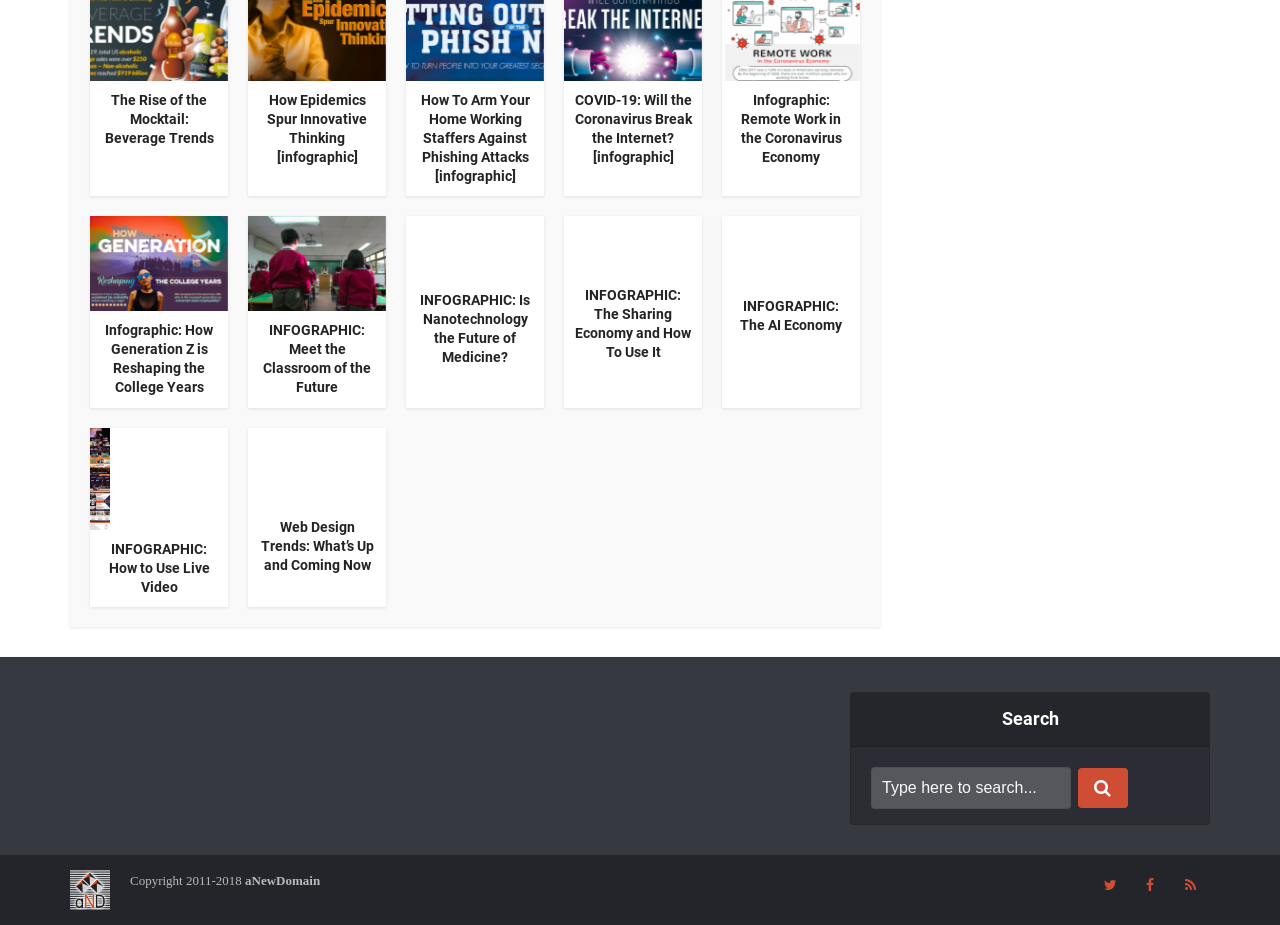Predict the bounding box of the UI element based on the description: "Feed". The coordinates should be four float numbers between 0 and 1, formatted as [left, top, right, bottom].

[0.914, 0.935, 0.945, 0.978]